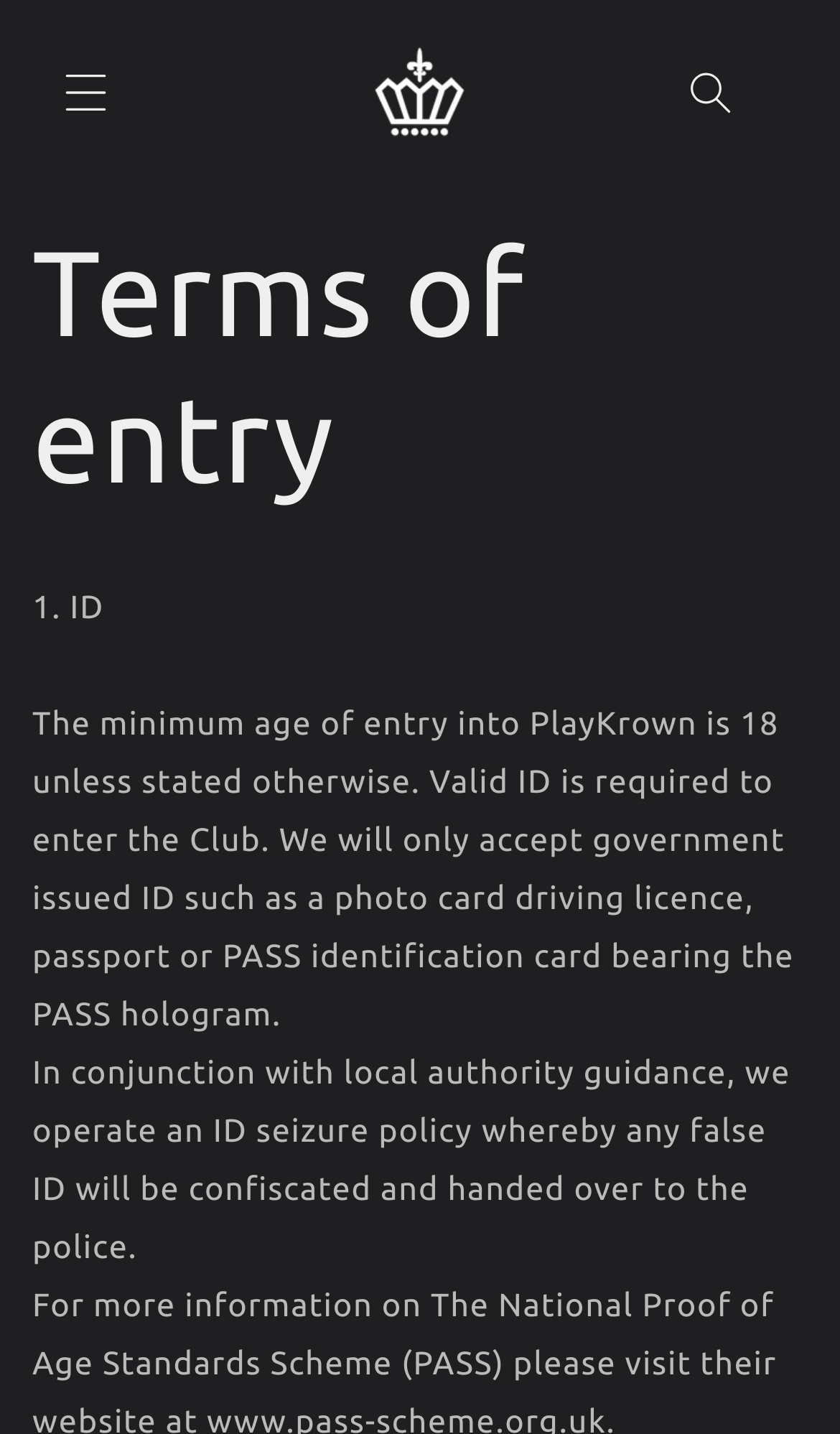What is the minimum age to enter PlayKrown?
Provide a one-word or short-phrase answer based on the image.

18